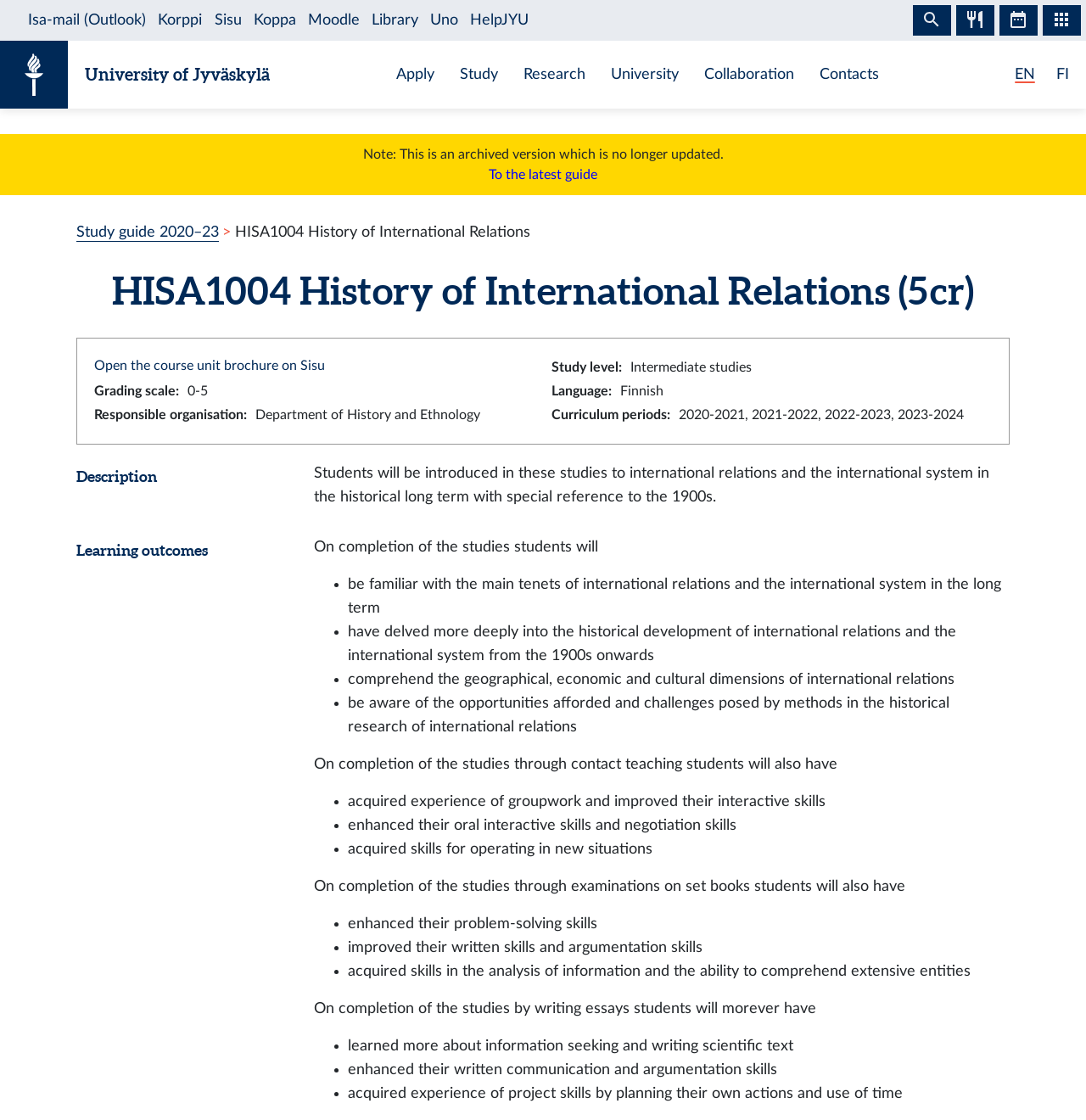Please provide a comprehensive answer to the question based on the screenshot: What is the responsible organisation of the course?

The answer can be found by looking at the 'Responsible organisation' section, which is located under the 'Curriculum periods' section. The responsible organisation is specified as 'Department of History and Ethnology'.